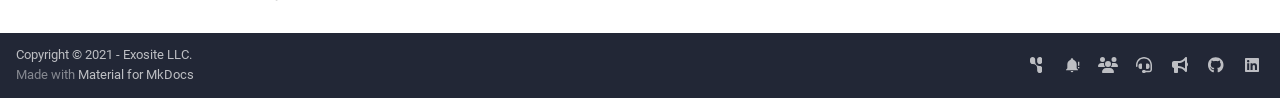Find the bounding box of the web element that fits this description: "title="Exosite Developer Forum"".

[0.853, 0.498, 0.878, 0.824]